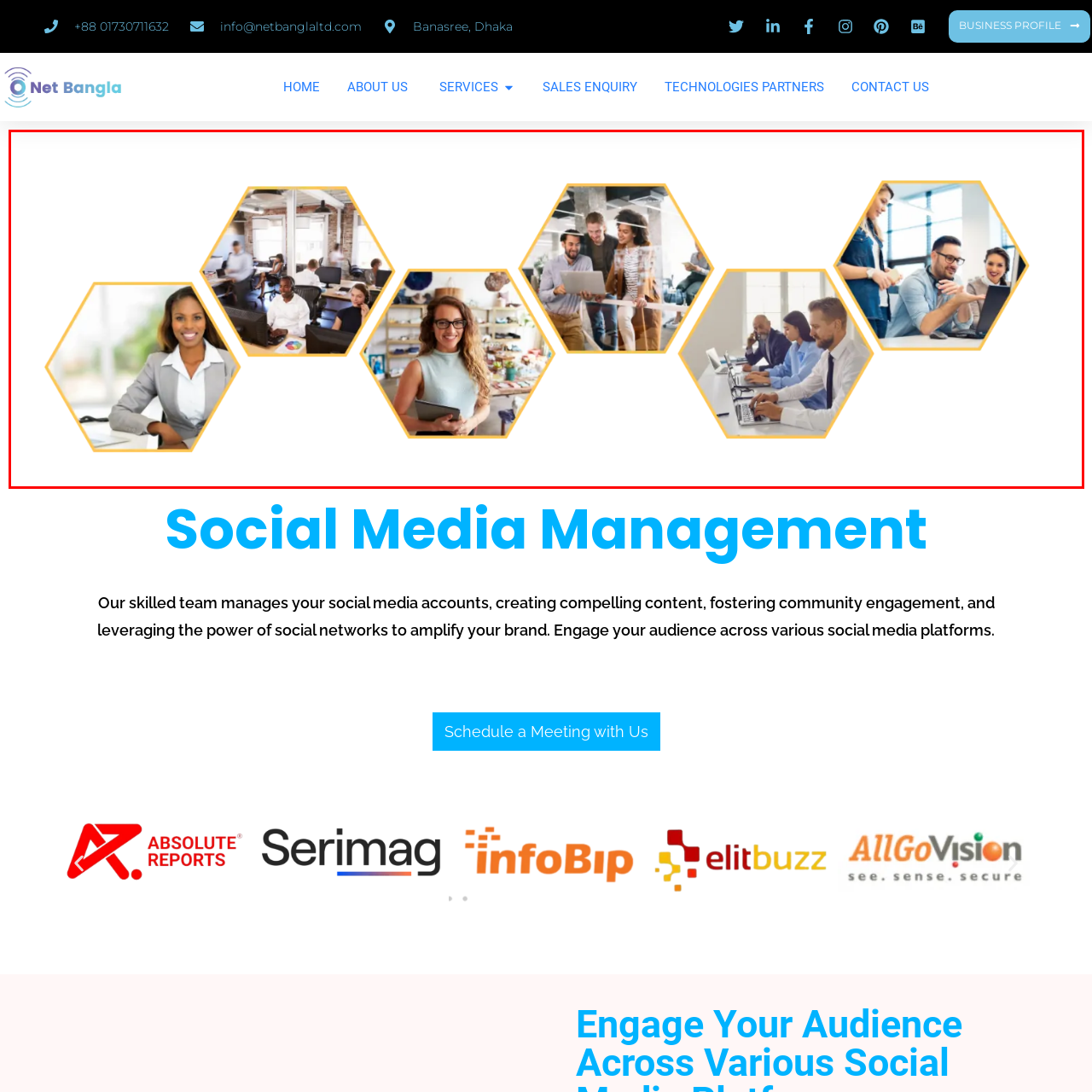Examine the portion within the green circle, How many people are engaged in a discussion in the third frame? 
Reply succinctly with a single word or phrase.

A group of individuals